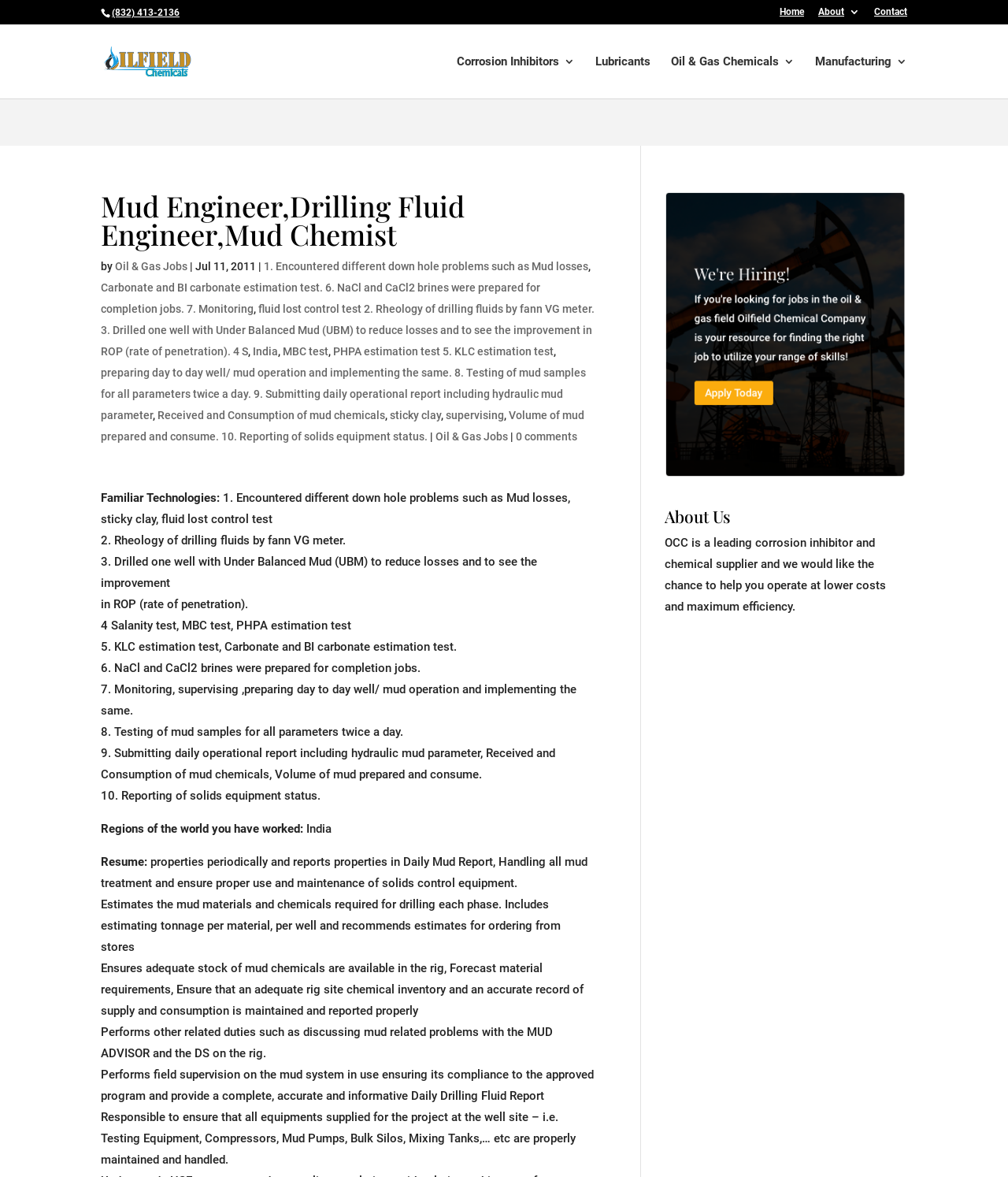What is the region of the world the person has worked in?
Please analyze the image and answer the question with as much detail as possible.

The region of the world the person has worked in can be determined by looking at the text 'Regions of the world you have worked:' followed by 'India' which suggests that the person has worked in India.